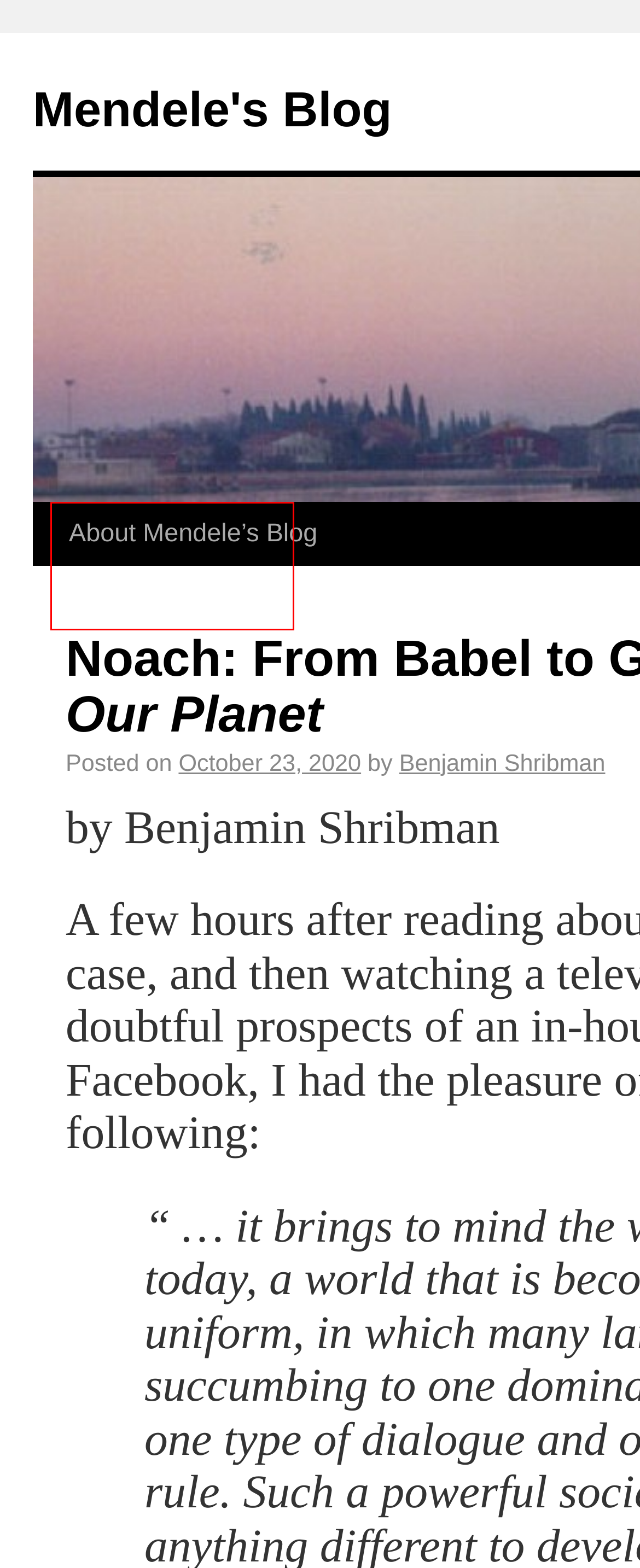Look at the screenshot of the webpage and find the element within the red bounding box. Choose the webpage description that best fits the new webpage that will appear after clicking the element. Here are the candidates:
A. The Steinsaltz Humash | Mendele's Blog
B. Benjamin Shribman | Mendele's Blog
C. About Mendele’s Blog | Mendele's Blog
D. news | Mendele's Blog
E. Facebook | Mendele's Blog
F. Blaming Obama in the Absence of the Fourth Estate | Mendele's Blog
G. fiction | Mendele's Blog
H. Noach: From Babel to Google to A Life on Our Planet | Mendele's Blog

C